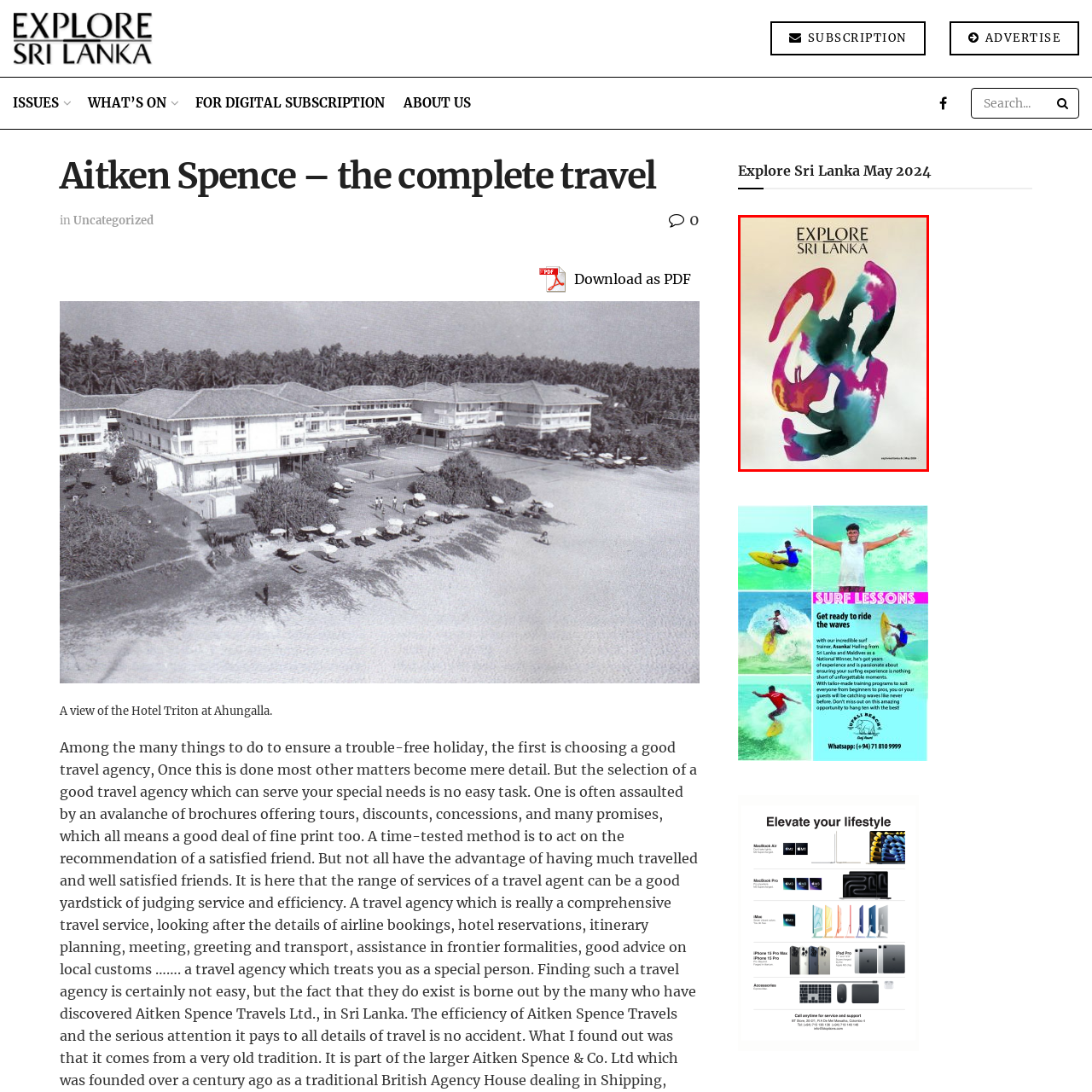Inspect the image surrounded by the red outline and respond to the question with a brief word or phrase:
What is the likely purpose of the image?

Promoting Sri Lanka travel